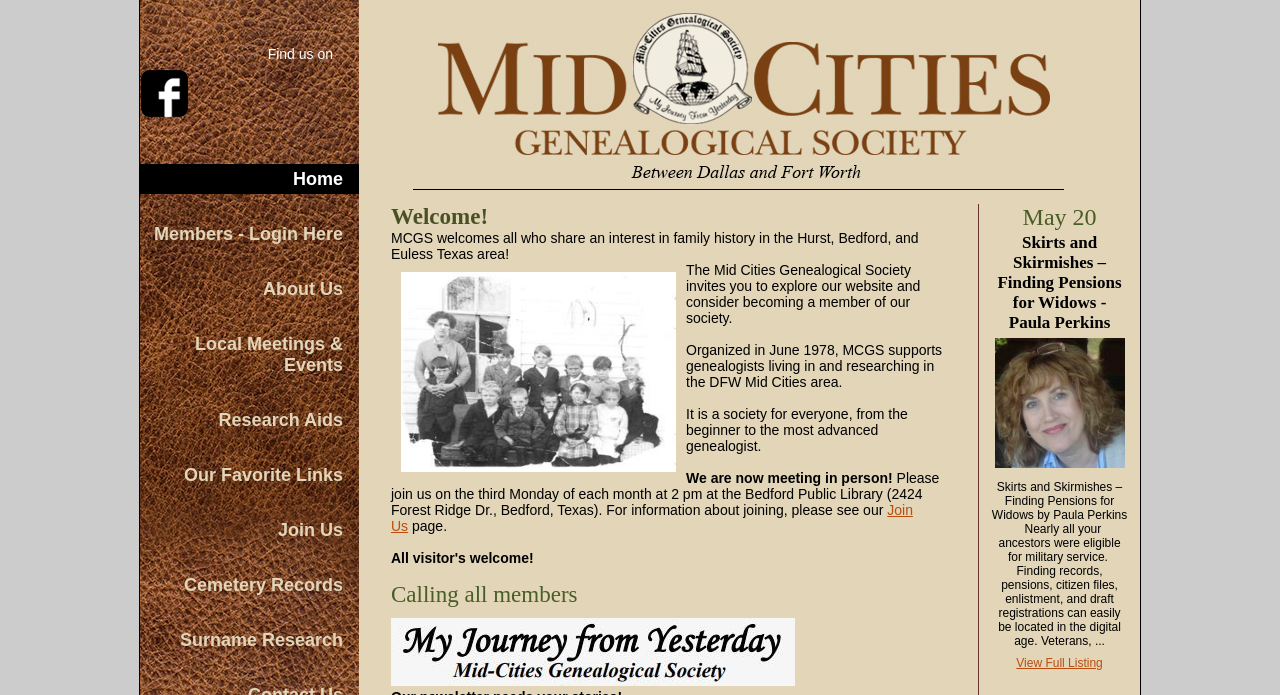What is the title of the image below the navigation bar?
Answer with a single word or short phrase according to what you see in the image.

Mid-Cities Genealogical Society